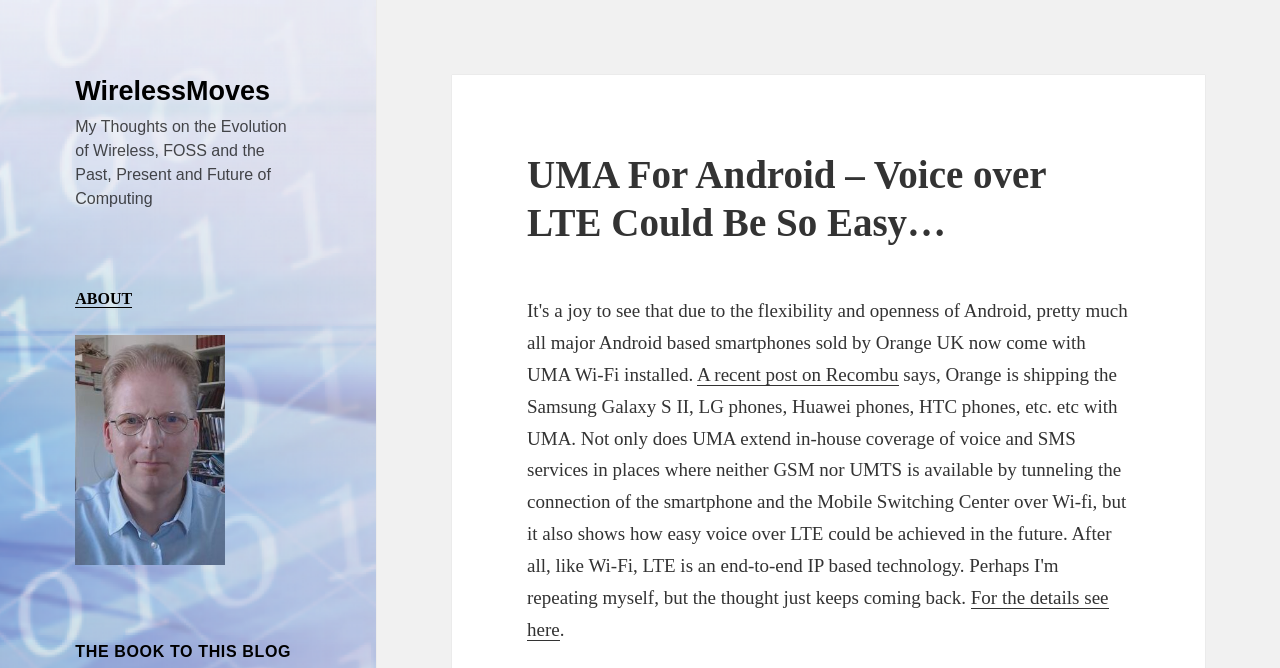What is the author's profession?
Provide a one-word or short-phrase answer based on the image.

Not specified